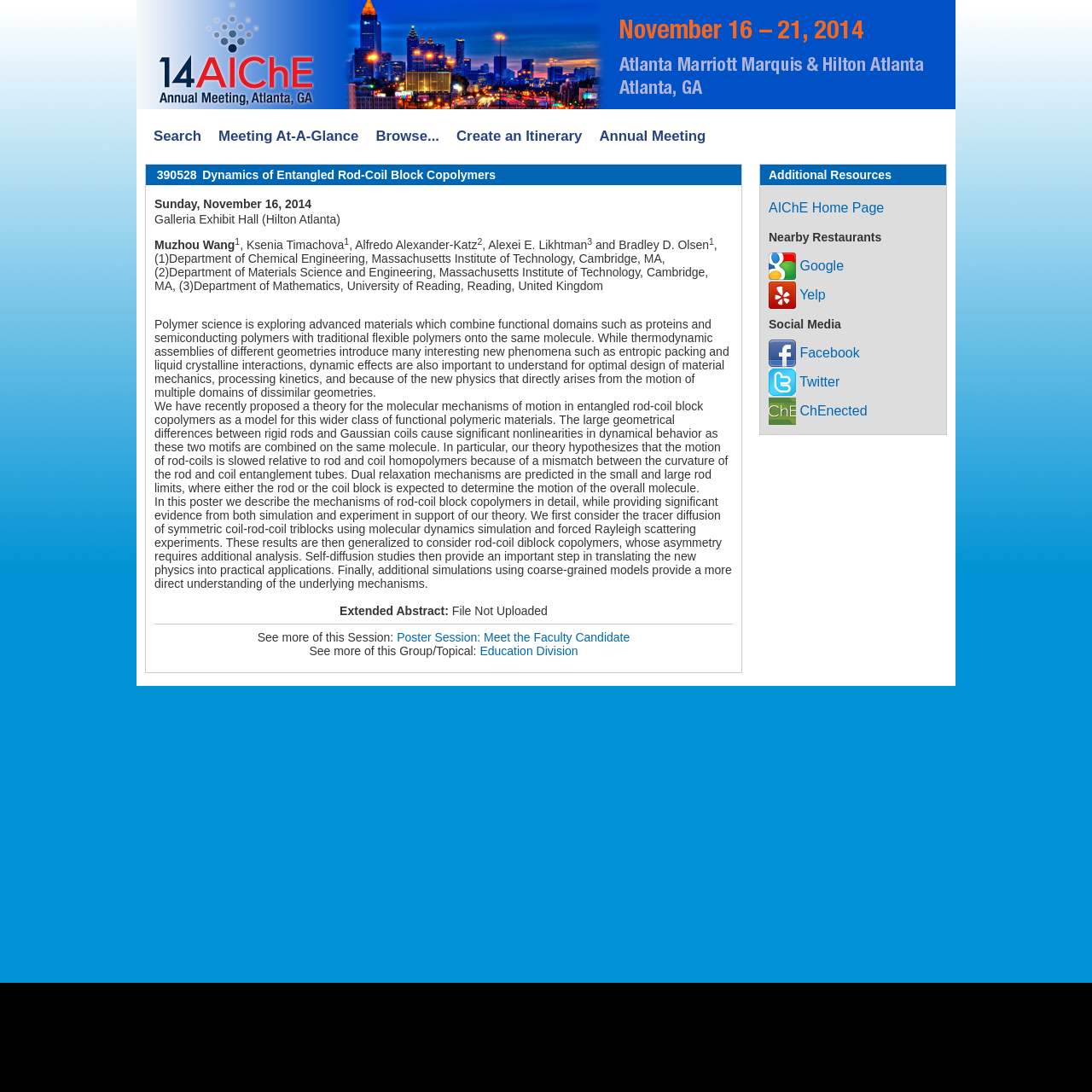Locate the bounding box coordinates of the area you need to click to fulfill this instruction: 'Check out the nearby restaurants'. The coordinates must be in the form of four float numbers ranging from 0 to 1: [left, top, right, bottom].

[0.704, 0.211, 0.807, 0.223]